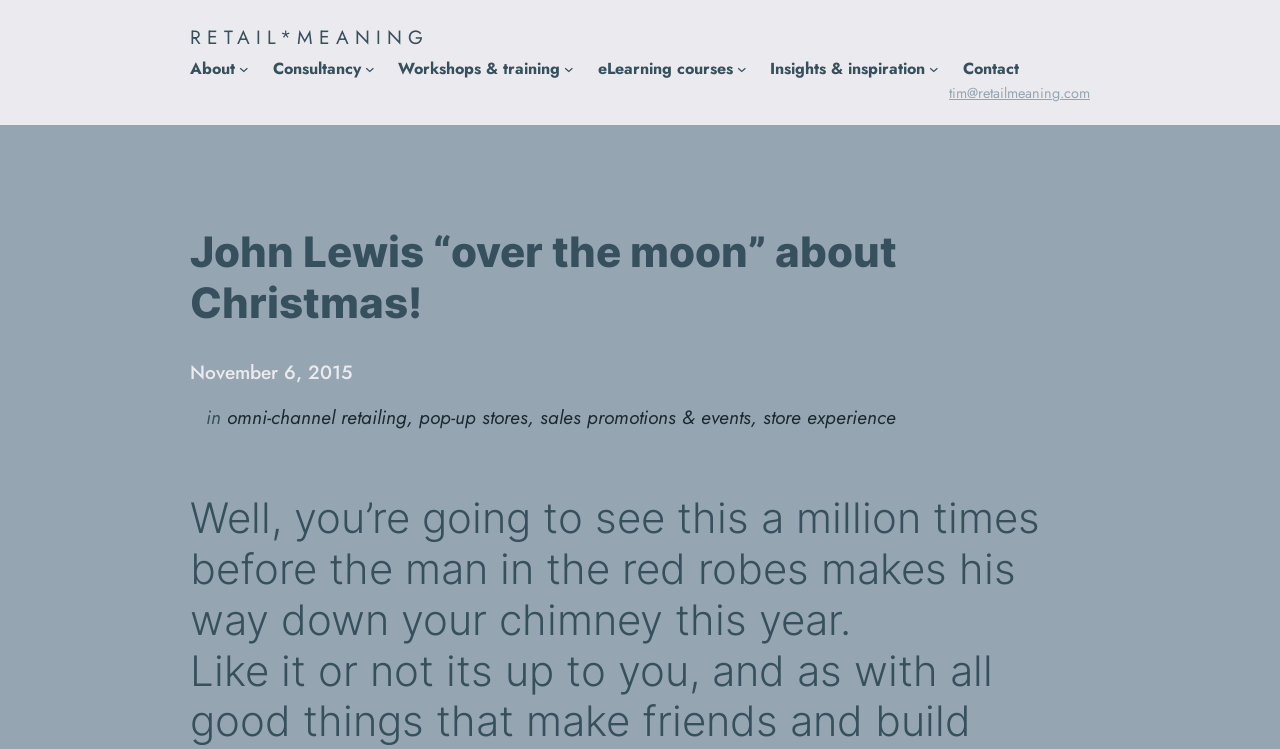Please locate the UI element described by "Insights & inspiration" and provide its bounding box coordinates.

[0.602, 0.073, 0.723, 0.111]